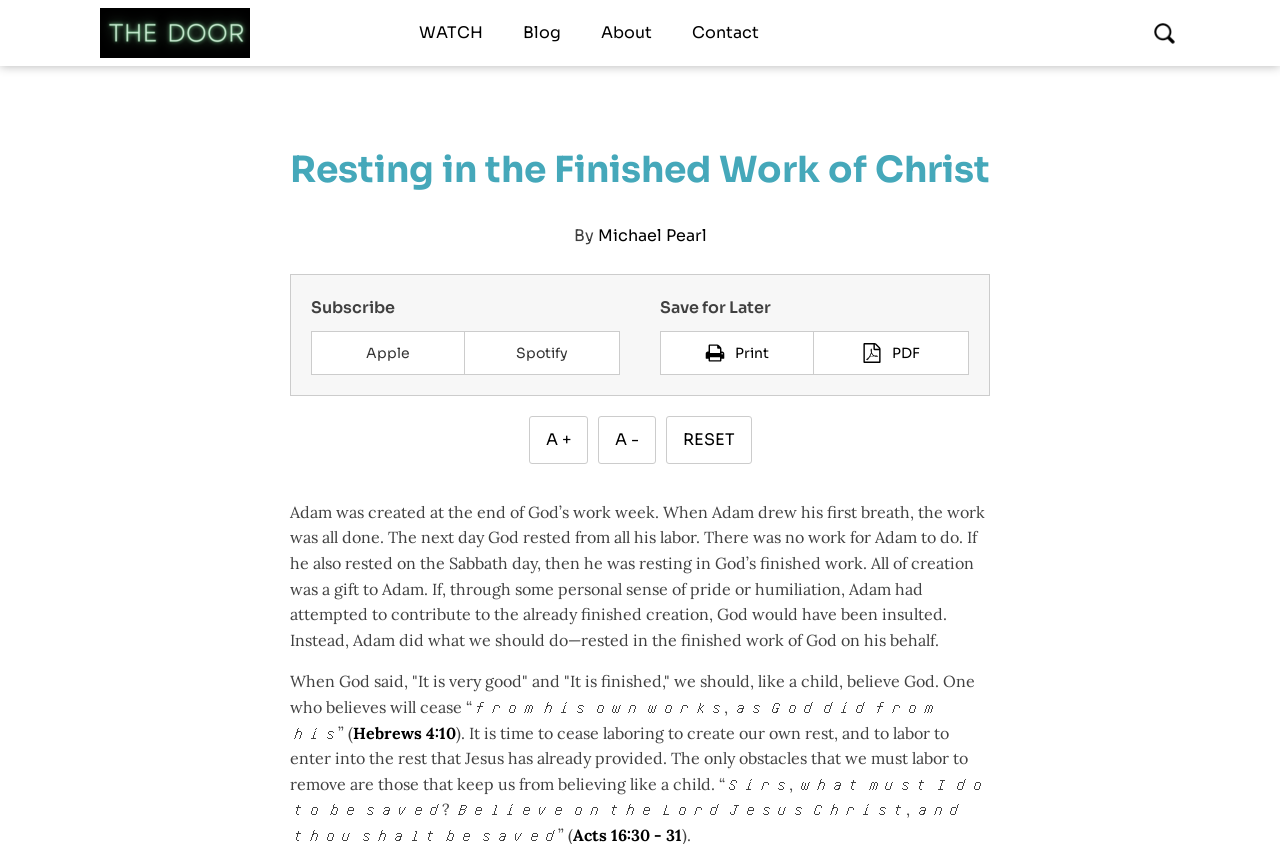Find the bounding box coordinates of the area that needs to be clicked in order to achieve the following instruction: "Contact us". The coordinates should be specified as four float numbers between 0 and 1, i.e., [left, top, right, bottom].

[0.525, 0.0, 0.609, 0.078]